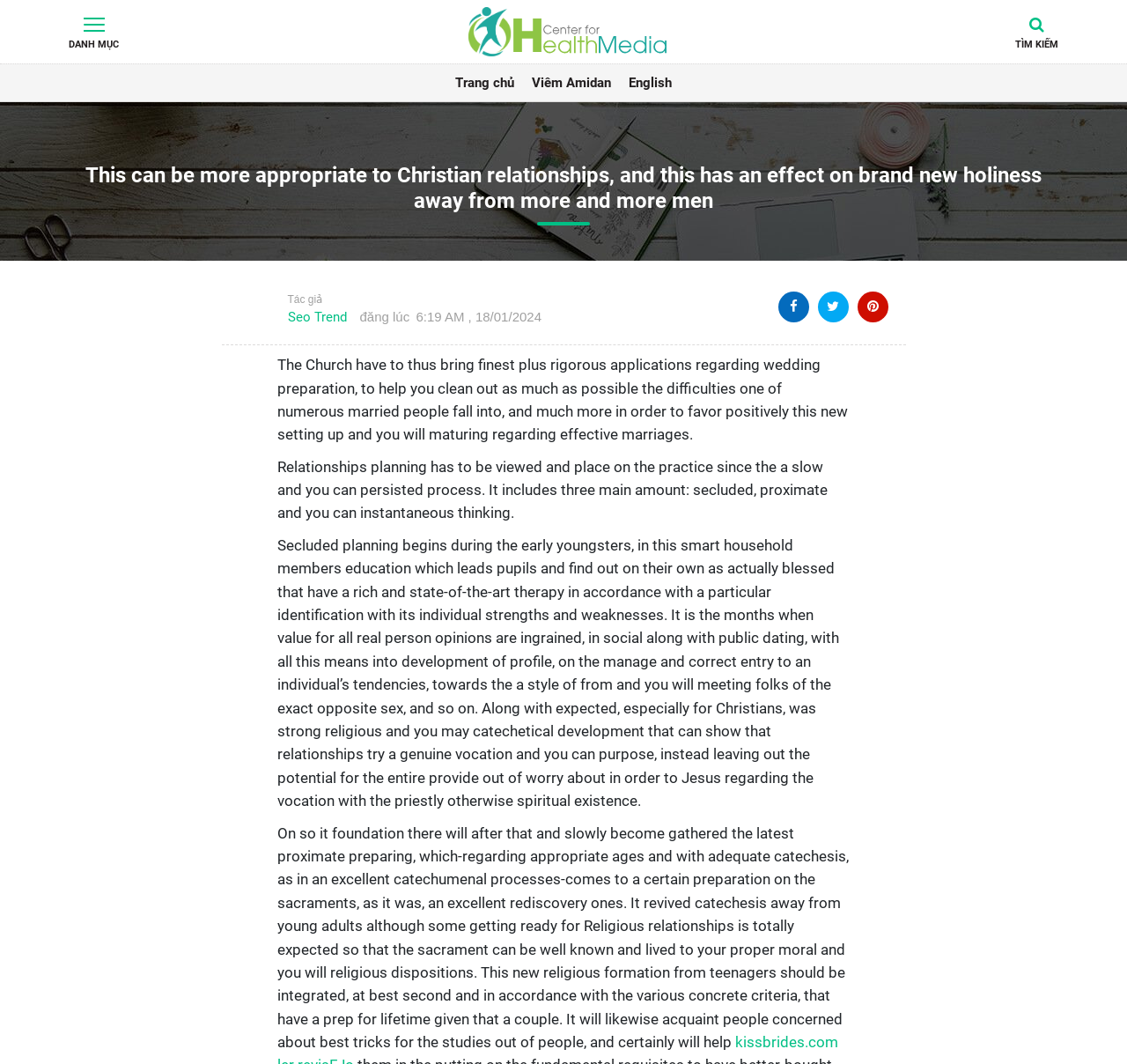Extract the primary header of the webpage and generate its text.

This can be more appropriate to Christian relationships, and this has an effect on brand new holiness away from more and more men